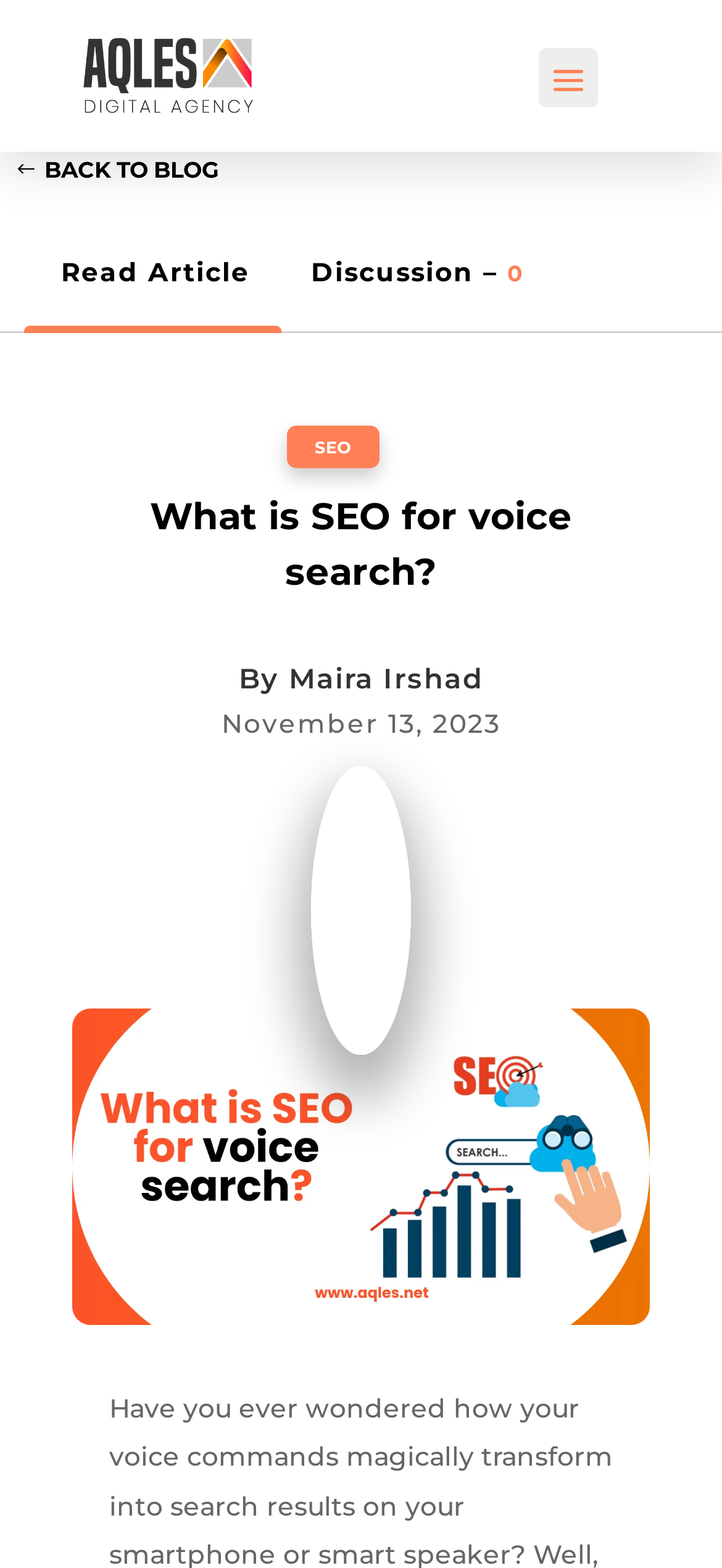Look at the image and answer the question in detail:
What is the topic of the article?

I found the topic of the article by looking at the main heading, which says 'What is SEO for voice search?'.